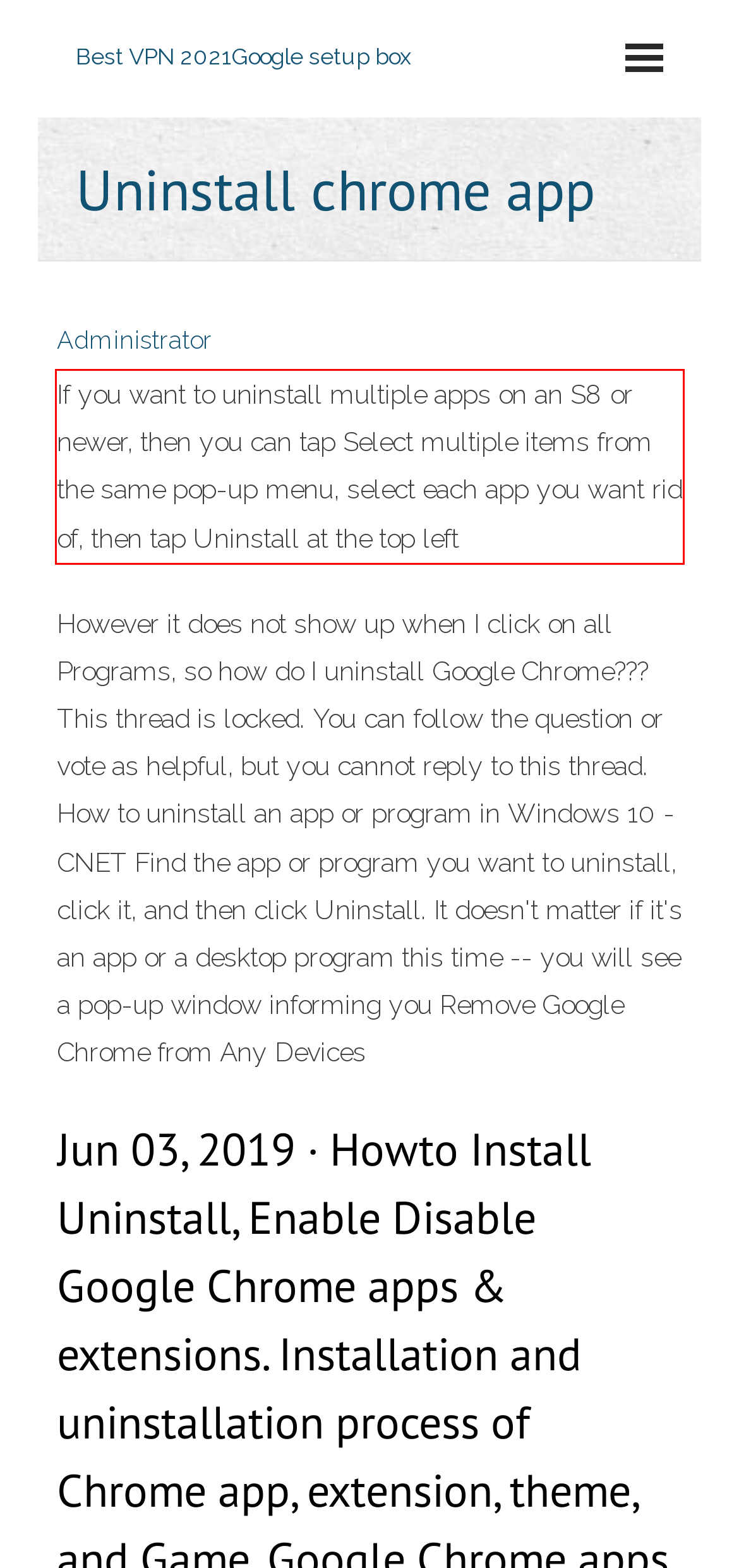You are looking at a screenshot of a webpage with a red rectangle bounding box. Use OCR to identify and extract the text content found inside this red bounding box.

If you want to uninstall multiple apps on an S8 or newer, then you can tap Select multiple items from the same pop-up menu, select each app you want rid of, then tap Uninstall at the top left